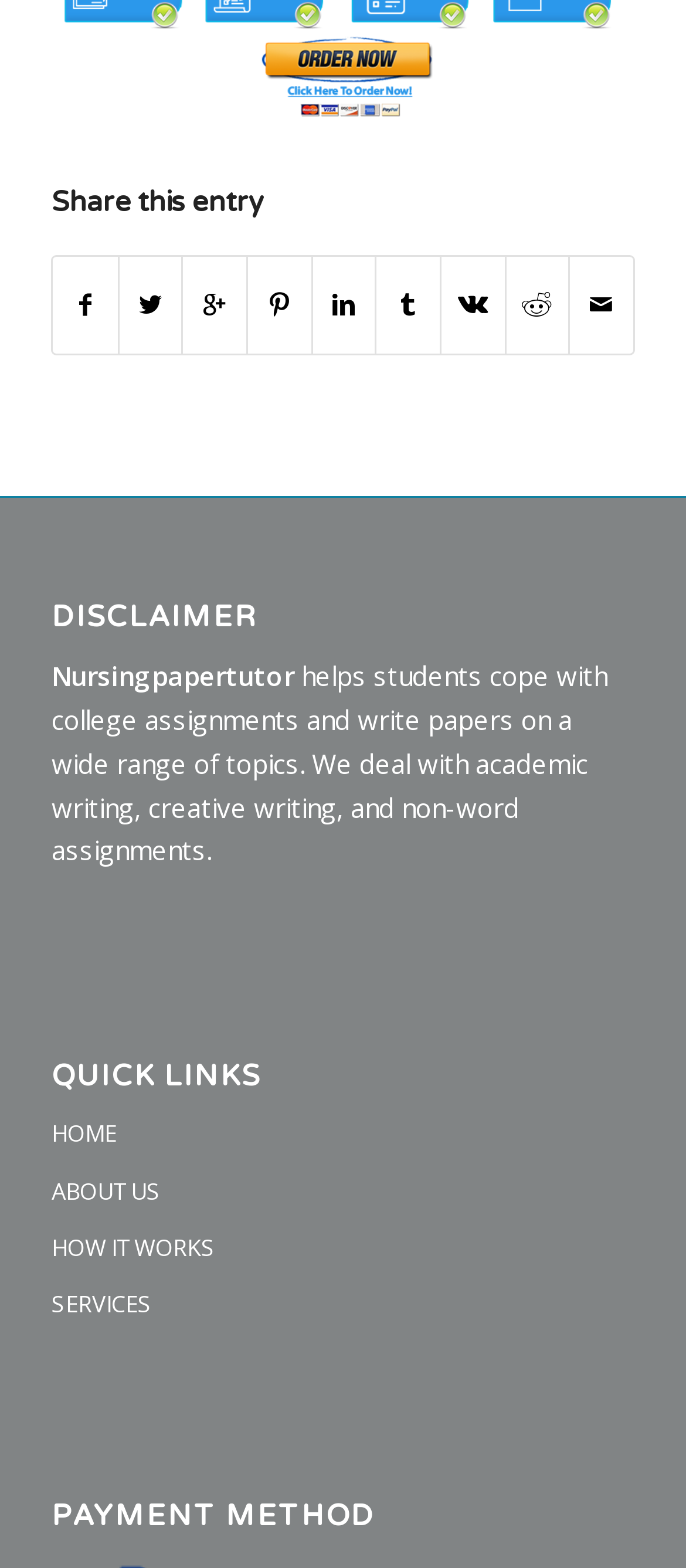What is the name of the website?
From the screenshot, provide a brief answer in one word or phrase.

Nursingpapertutor